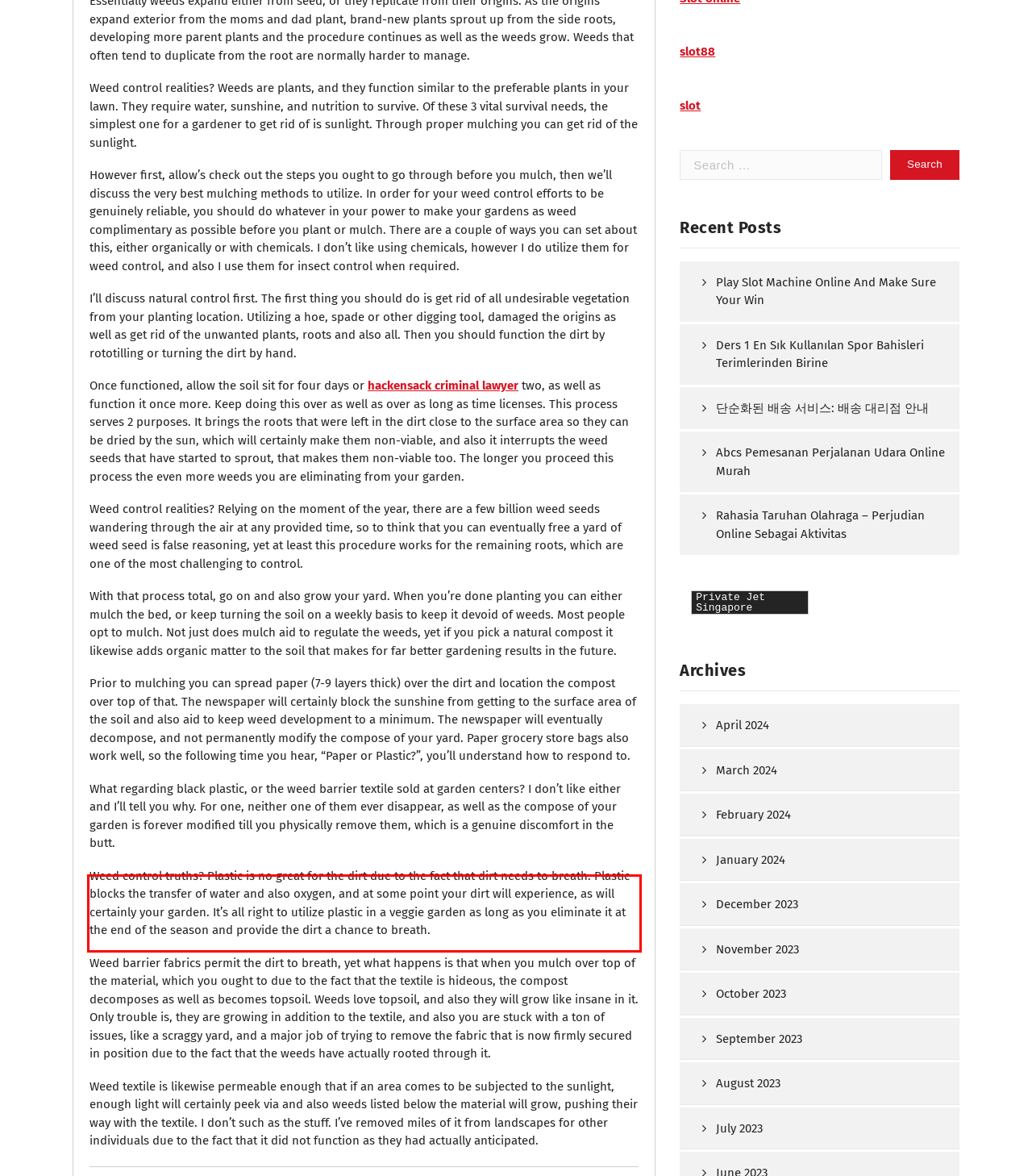There is a UI element on the webpage screenshot marked by a red bounding box. Extract and generate the text content from within this red box.

What regarding black plastic, or the weed barrier textile sold at garden centers? I don’t like either and I’ll tell you why. For one, neither one of them ever disappear, as well as the compose of your garden is forever modified till you physically remove them, which is a genuine discomfort in the butt.